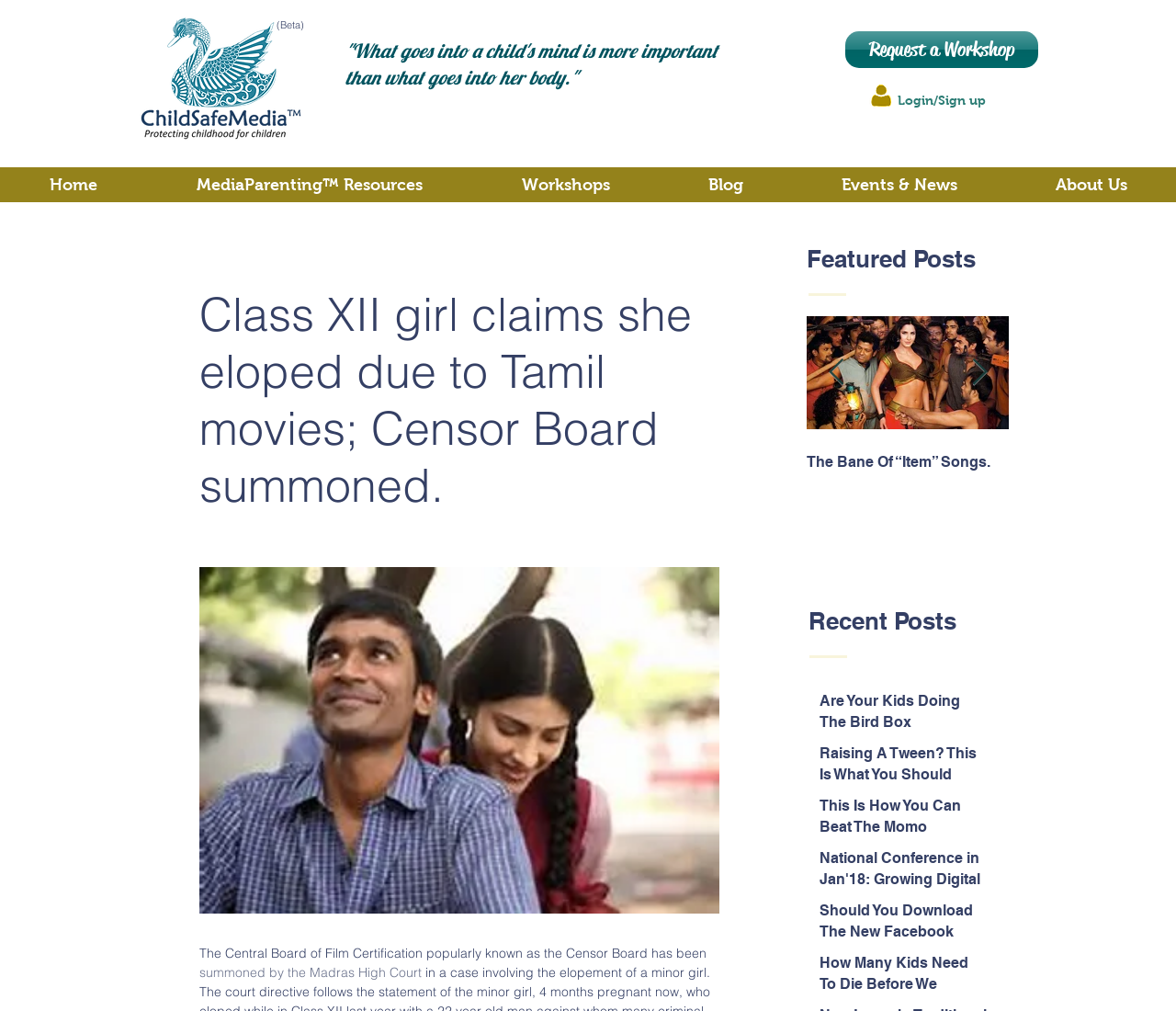Provide a brief response using a word or short phrase to this question:
What is the title of the first post in the 'Recent Posts' section?

Are Your Kids Doing The Bird Box Challenge?